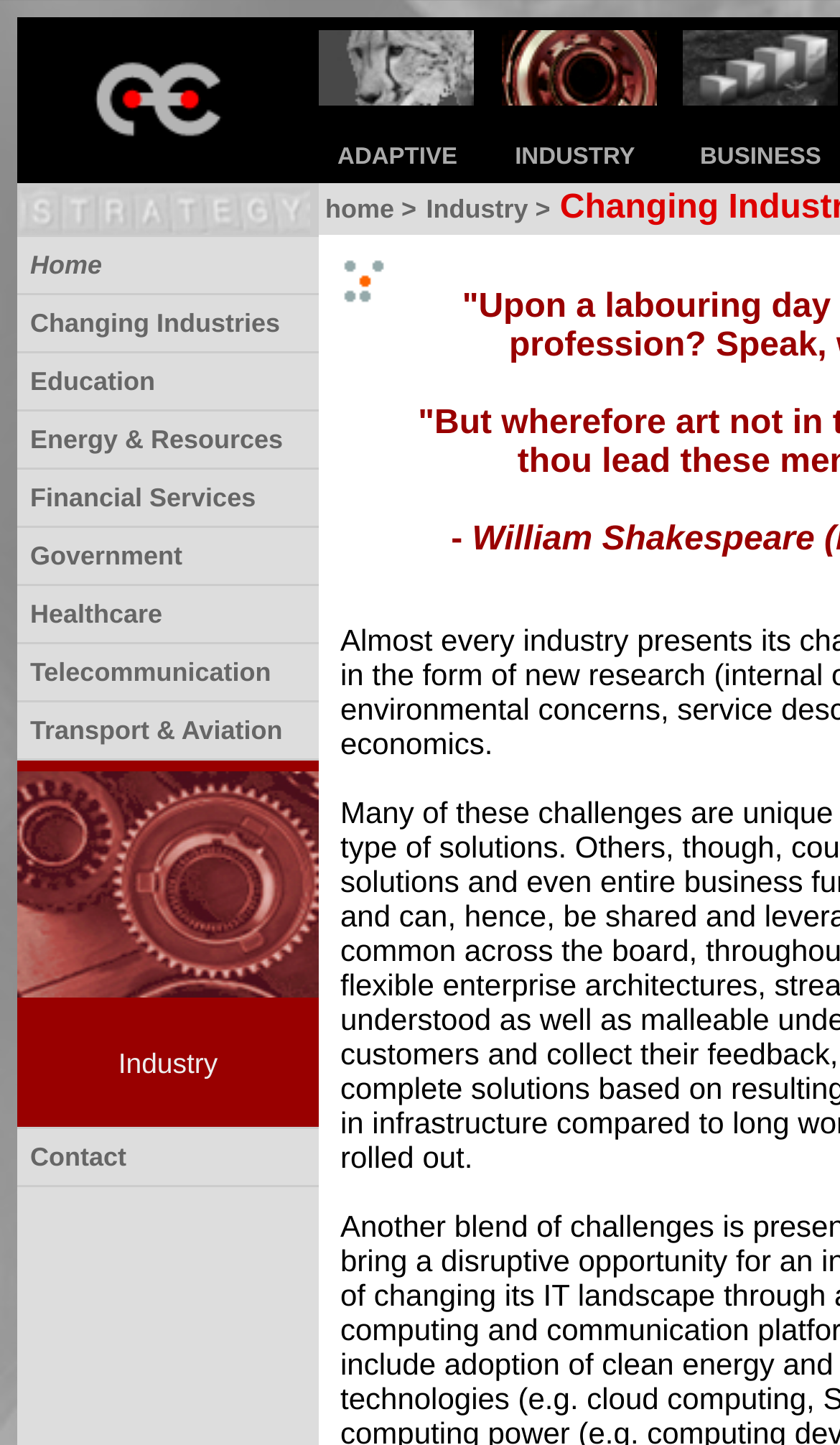Look at the image and write a detailed answer to the question: 
What is the company name?

The company name is obtained from the StaticText element with OCR text 'ADAPTIVE' and 'INDUSTRY' and 'BUSINESS' which are placed side by side, indicating that the company name is 'Adaptive Enterprise'.